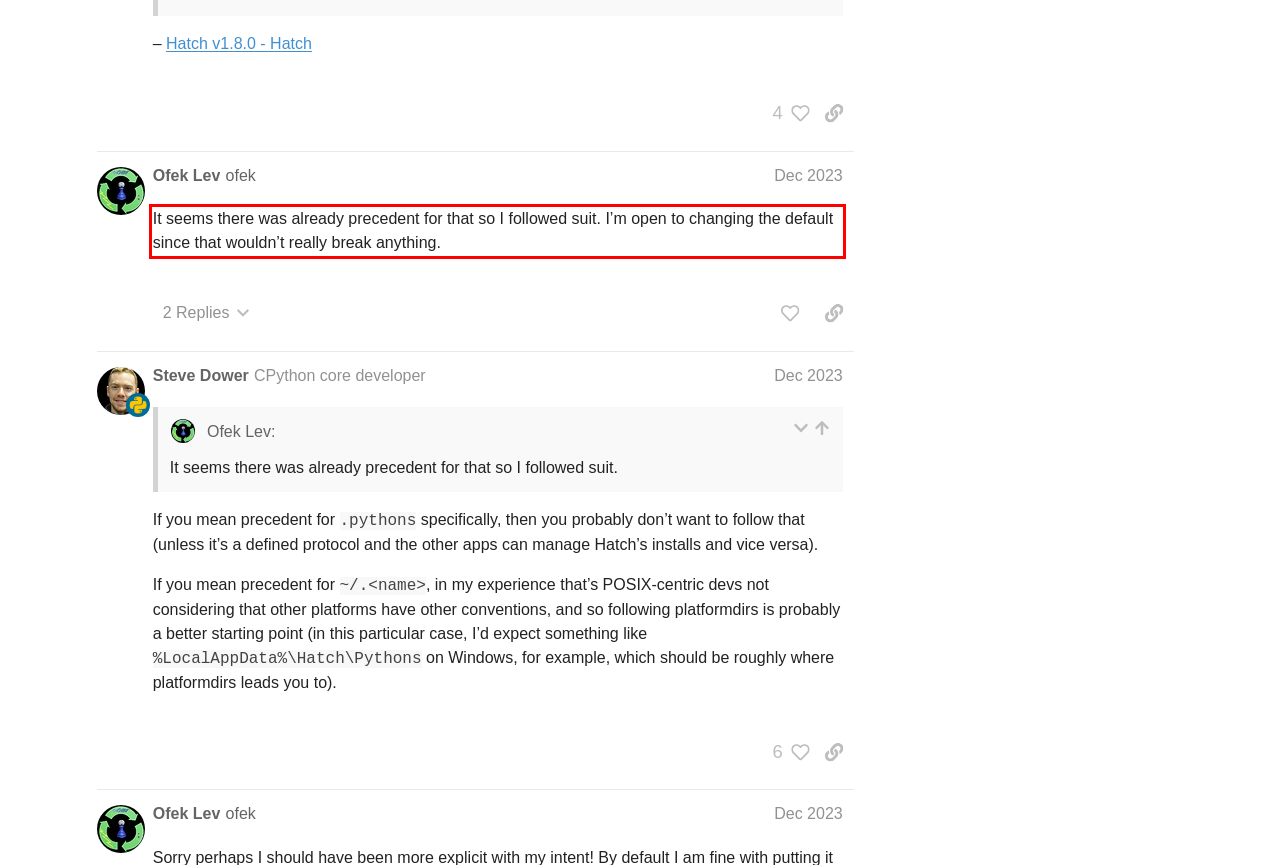By examining the provided screenshot of a webpage, recognize the text within the red bounding box and generate its text content.

It seems there was already precedent for that so I followed suit. I’m open to changing the default since that wouldn’t really break anything.